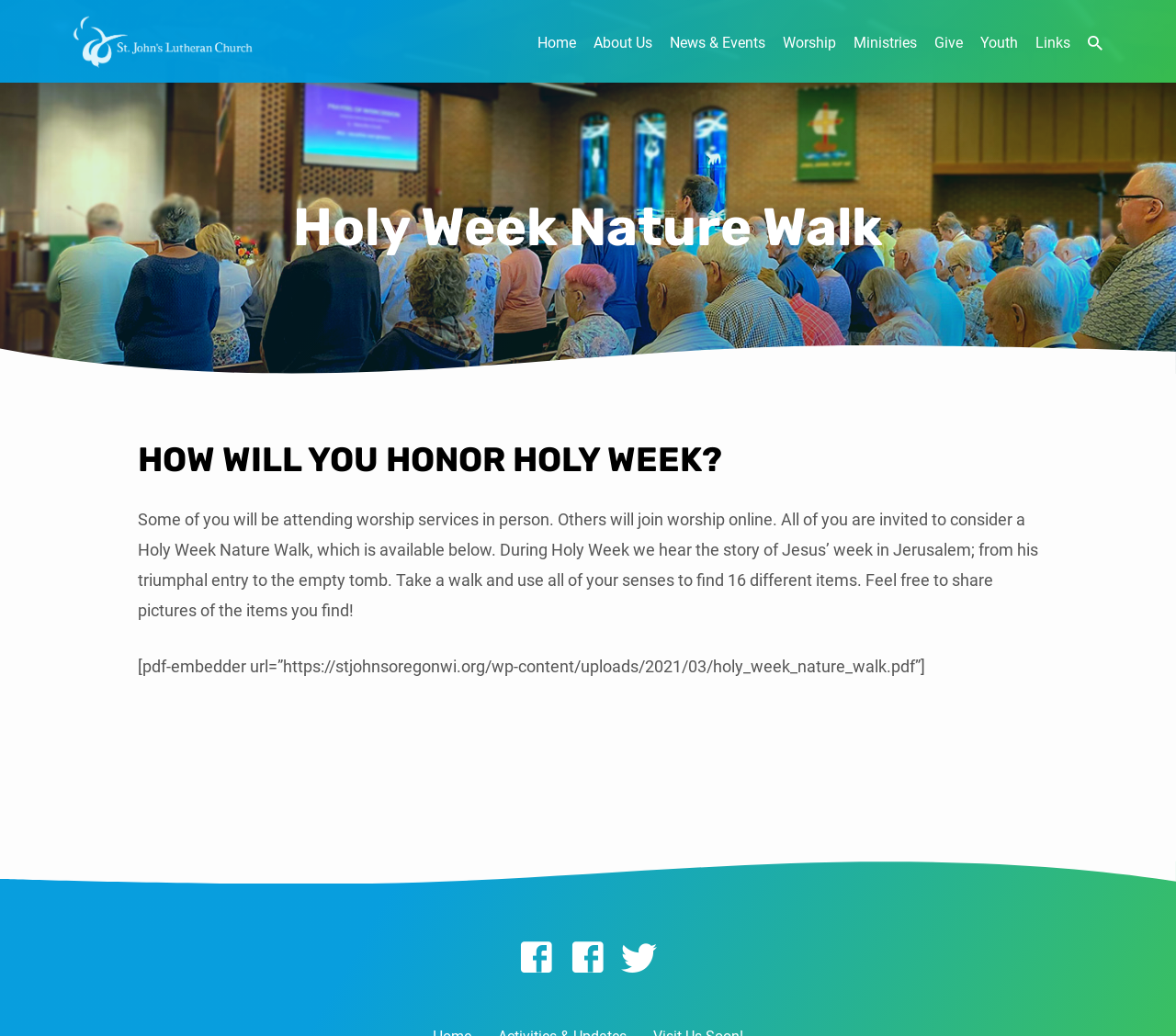Carefully examine the image and provide an in-depth answer to the question: What is the format of the Holy Week Nature Walk resource?

The resource is a PDF file, as indicated by the text '[pdf-embedder url=”https://stjohnsoregonwi.org/wp-content/uploads/2021/03/holy_week_nature_walk.pdf”]'.